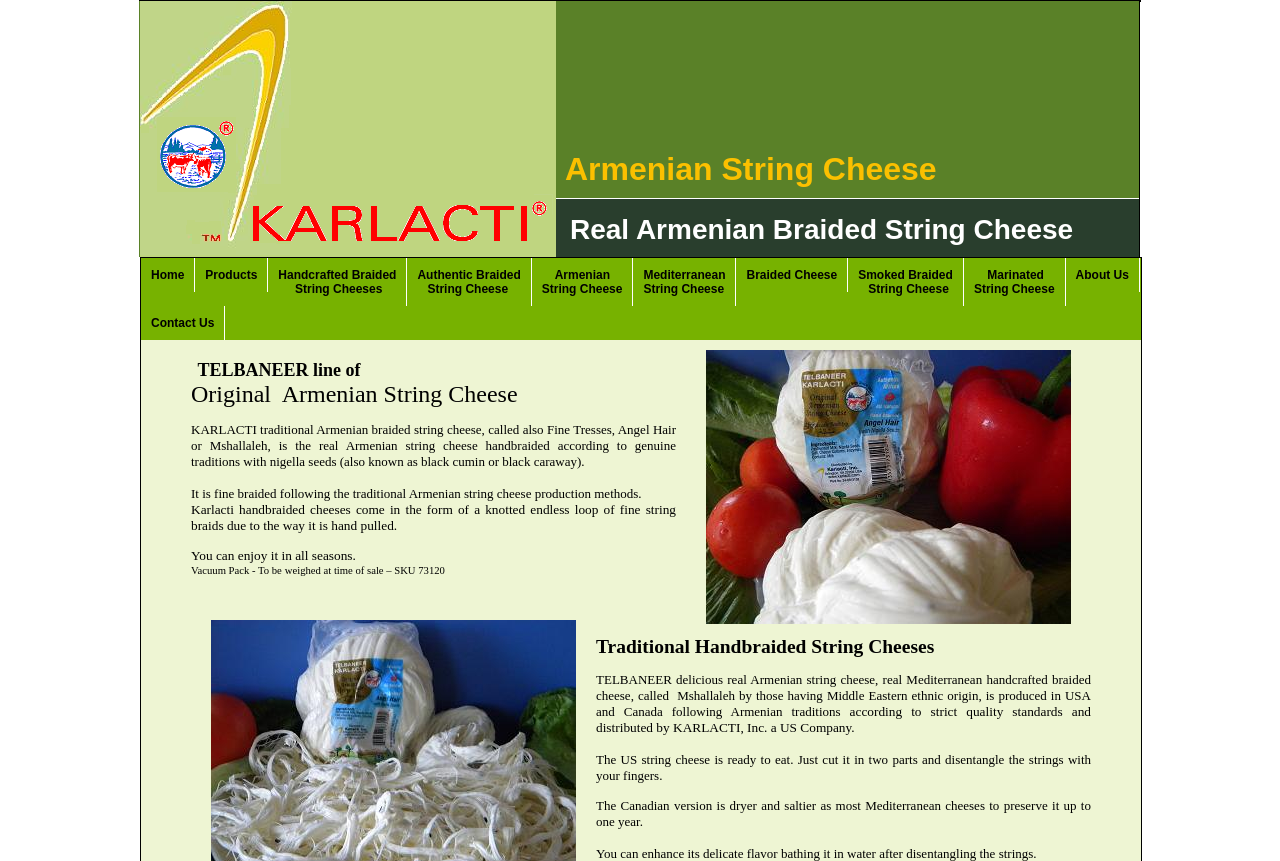Please identify the bounding box coordinates of the area that needs to be clicked to fulfill the following instruction: "Click on the 'Contact Us' link."

[0.11, 0.355, 0.176, 0.395]